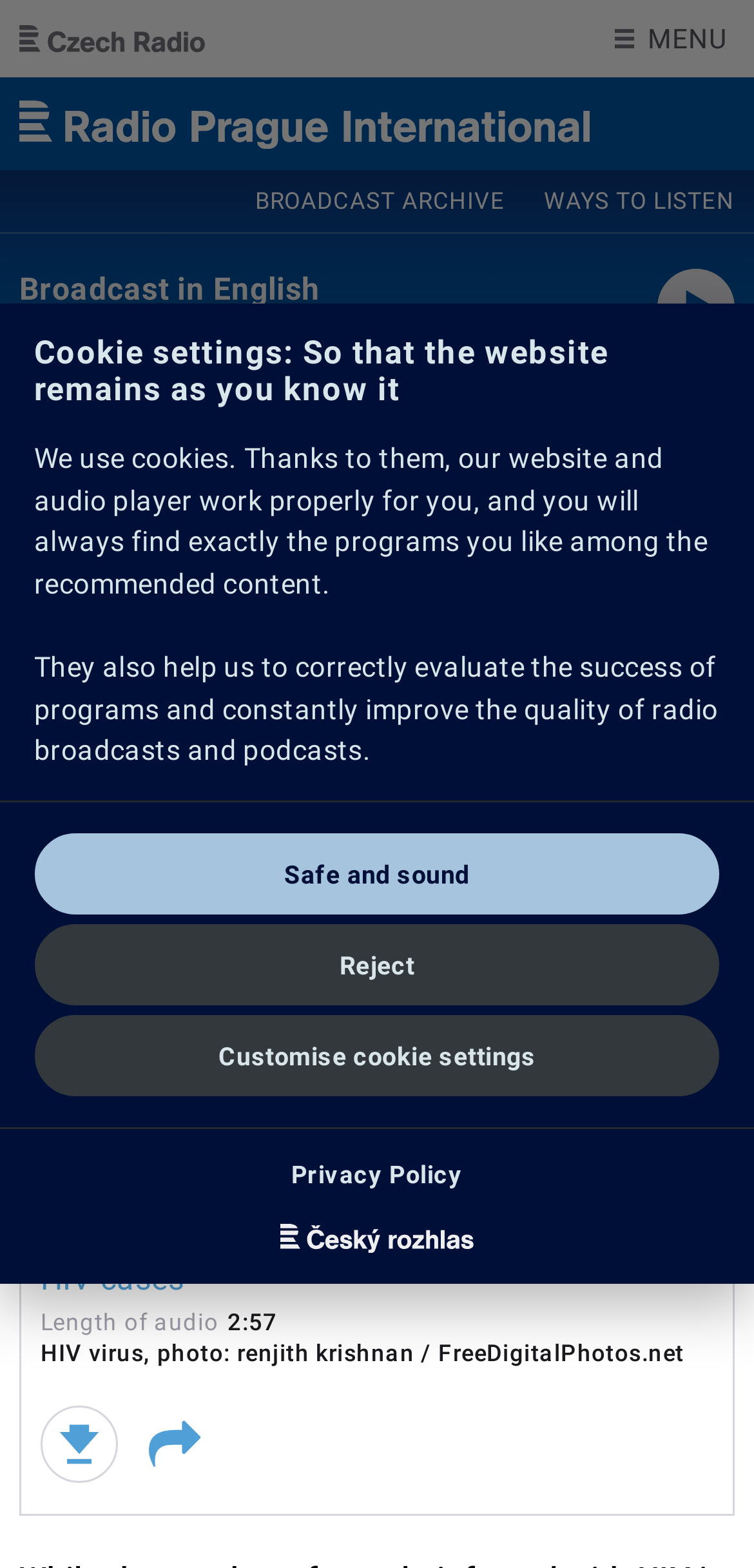Determine the bounding box coordinates of the section I need to click to execute the following instruction: "Click the 'Download' button". Provide the coordinates as four float numbers between 0 and 1, i.e., [left, top, right, bottom].

[0.054, 0.897, 0.156, 0.946]